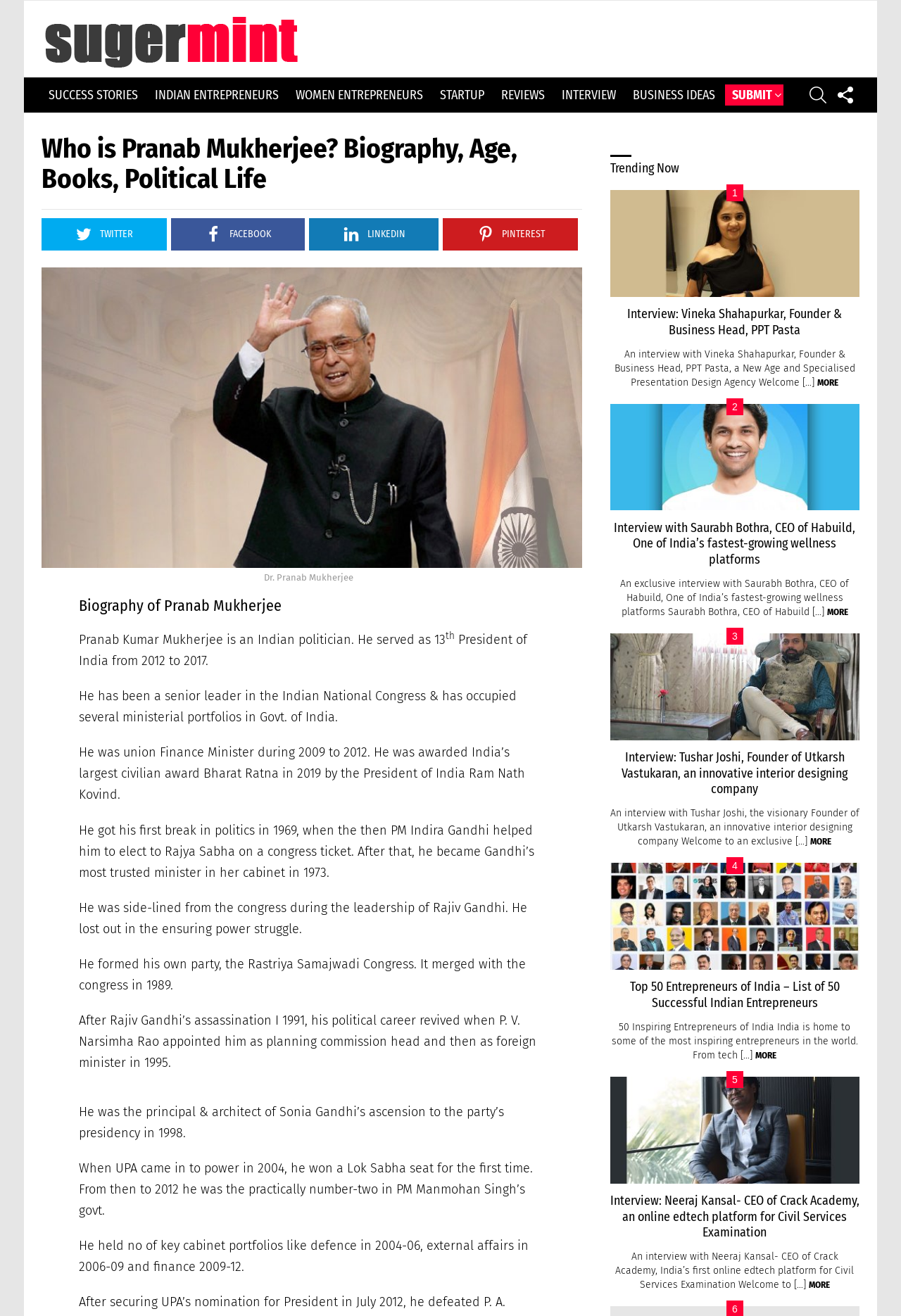Identify the bounding box coordinates of the clickable region required to complete the instruction: "Click on Assignment Geek". The coordinates should be given as four float numbers within the range of 0 and 1, i.e., [left, top, right, bottom].

None